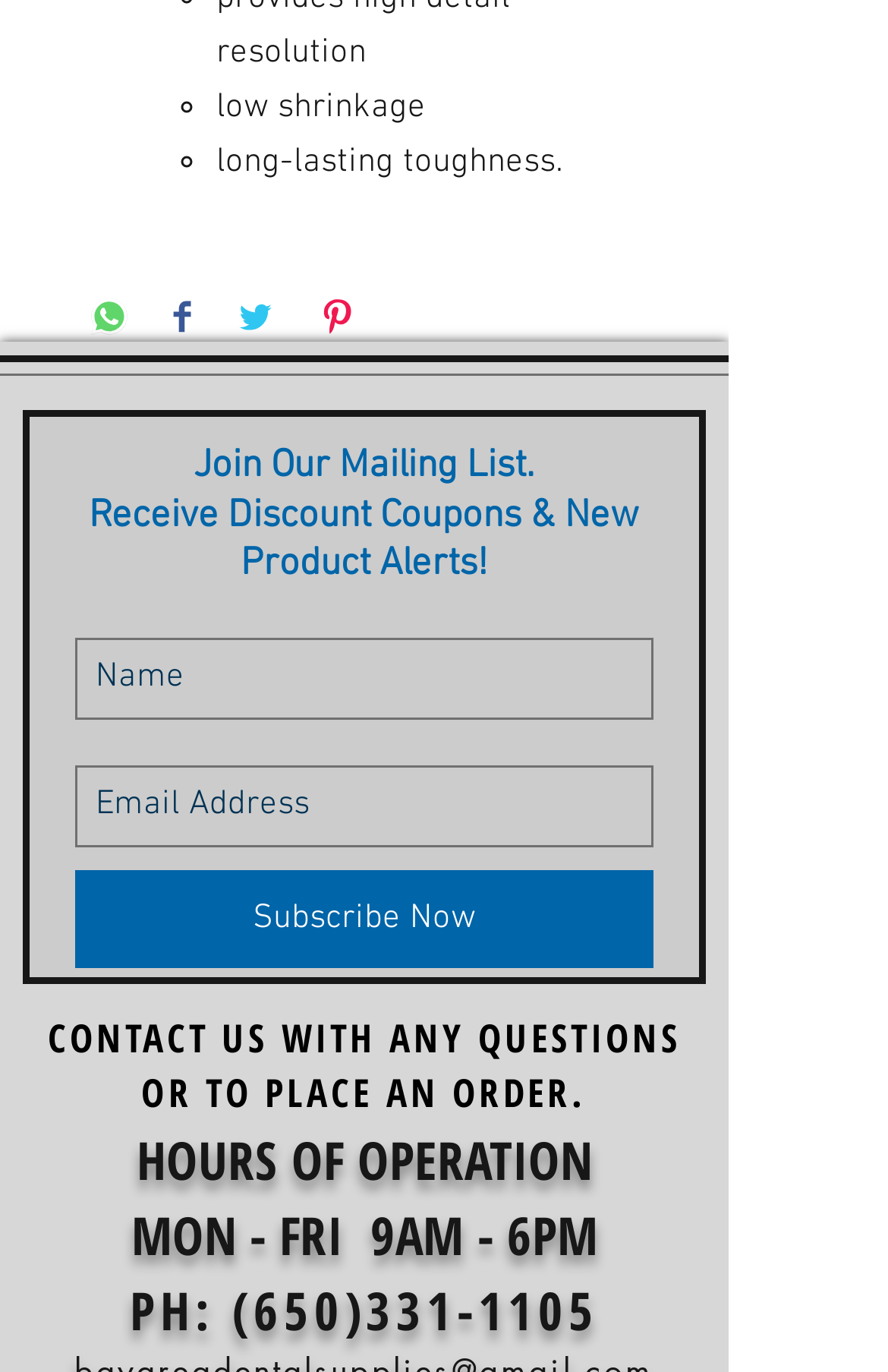Pinpoint the bounding box coordinates of the element you need to click to execute the following instruction: "Call the phone number". The bounding box should be represented by four float numbers between 0 and 1, in the format [left, top, right, bottom].

[0.262, 0.927, 0.674, 0.98]